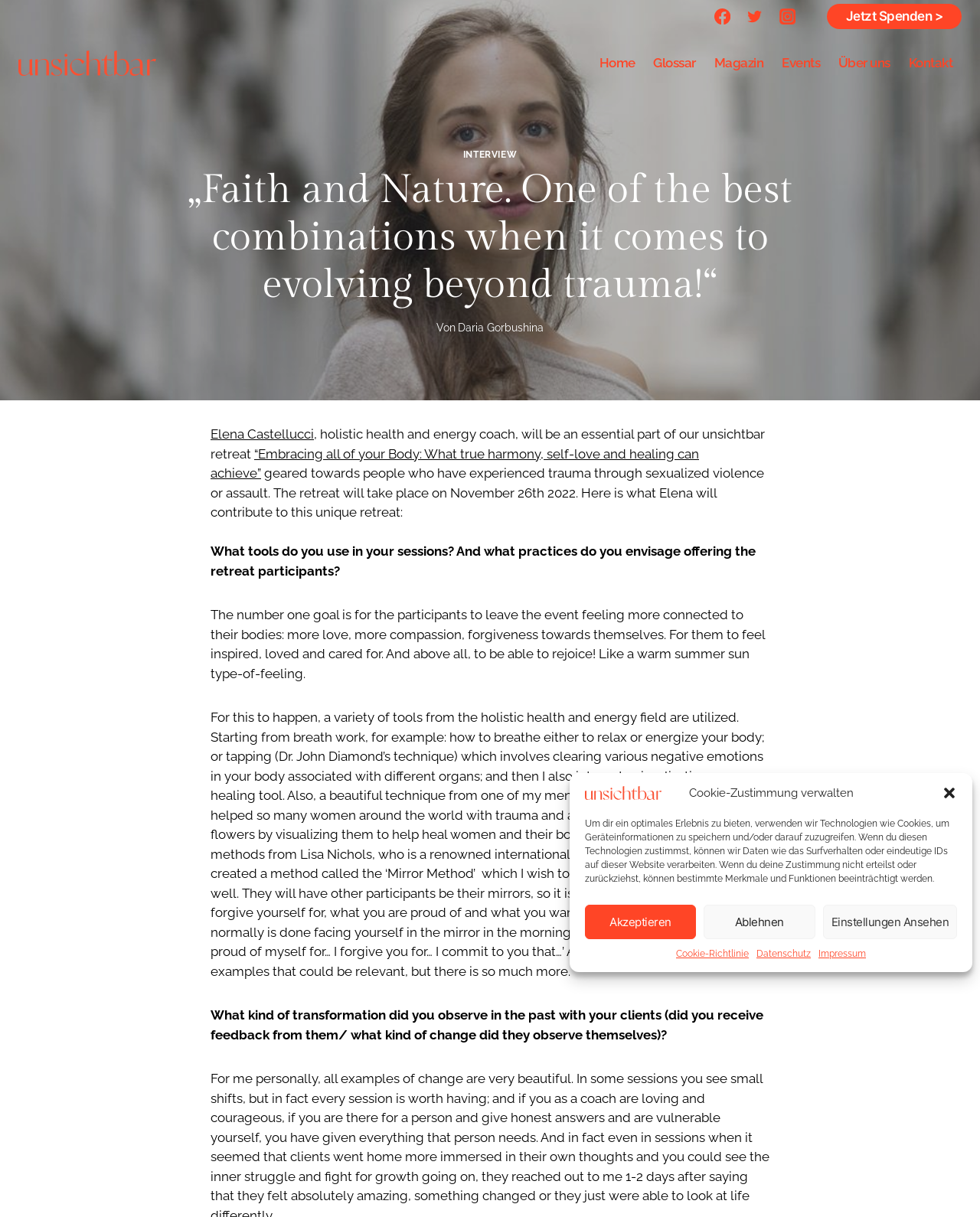Extract the bounding box coordinates of the UI element described by: "Home". The coordinates should include four float numbers ranging from 0 to 1, e.g., [left, top, right, bottom].

[0.602, 0.043, 0.657, 0.061]